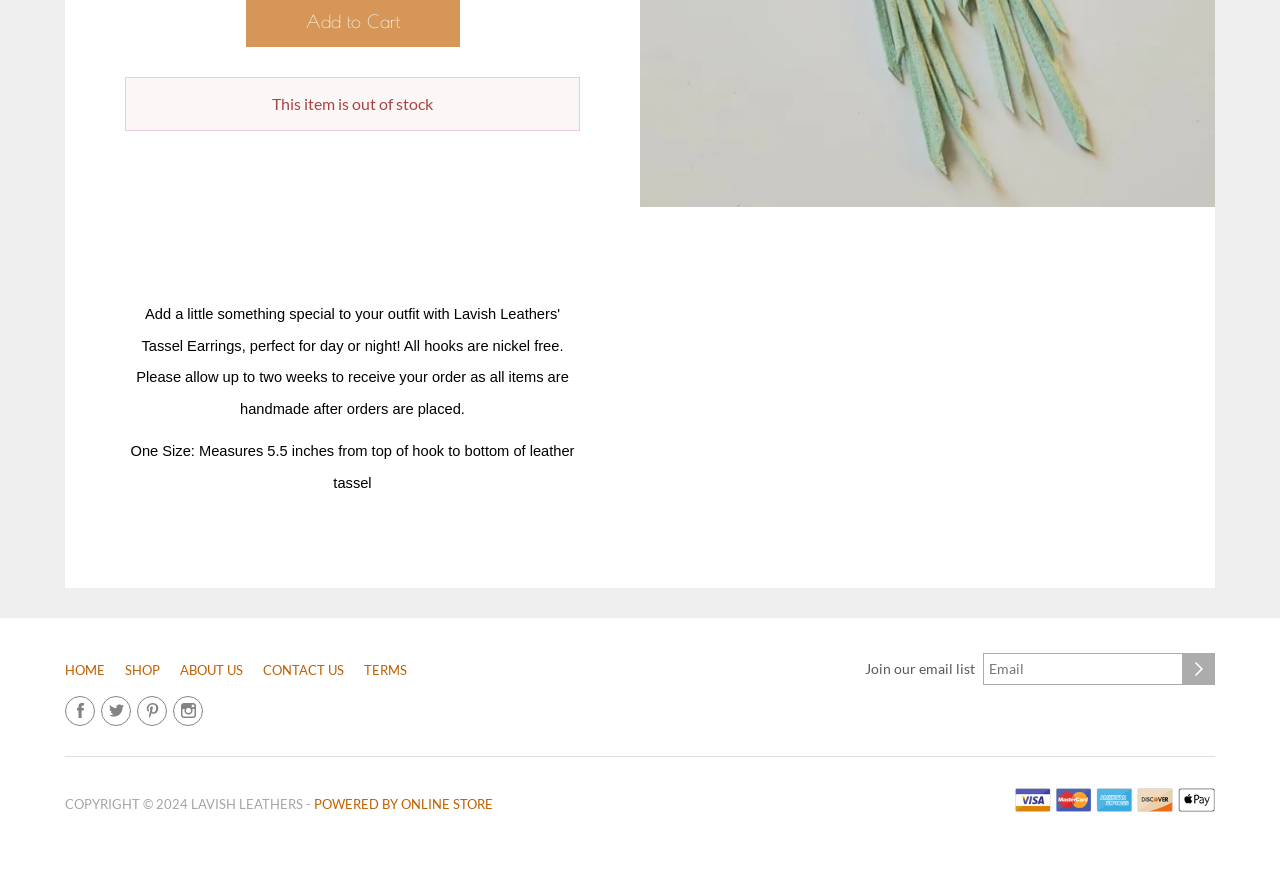Predict the bounding box for the UI component with the following description: "Home".

[0.051, 0.751, 0.09, 0.769]